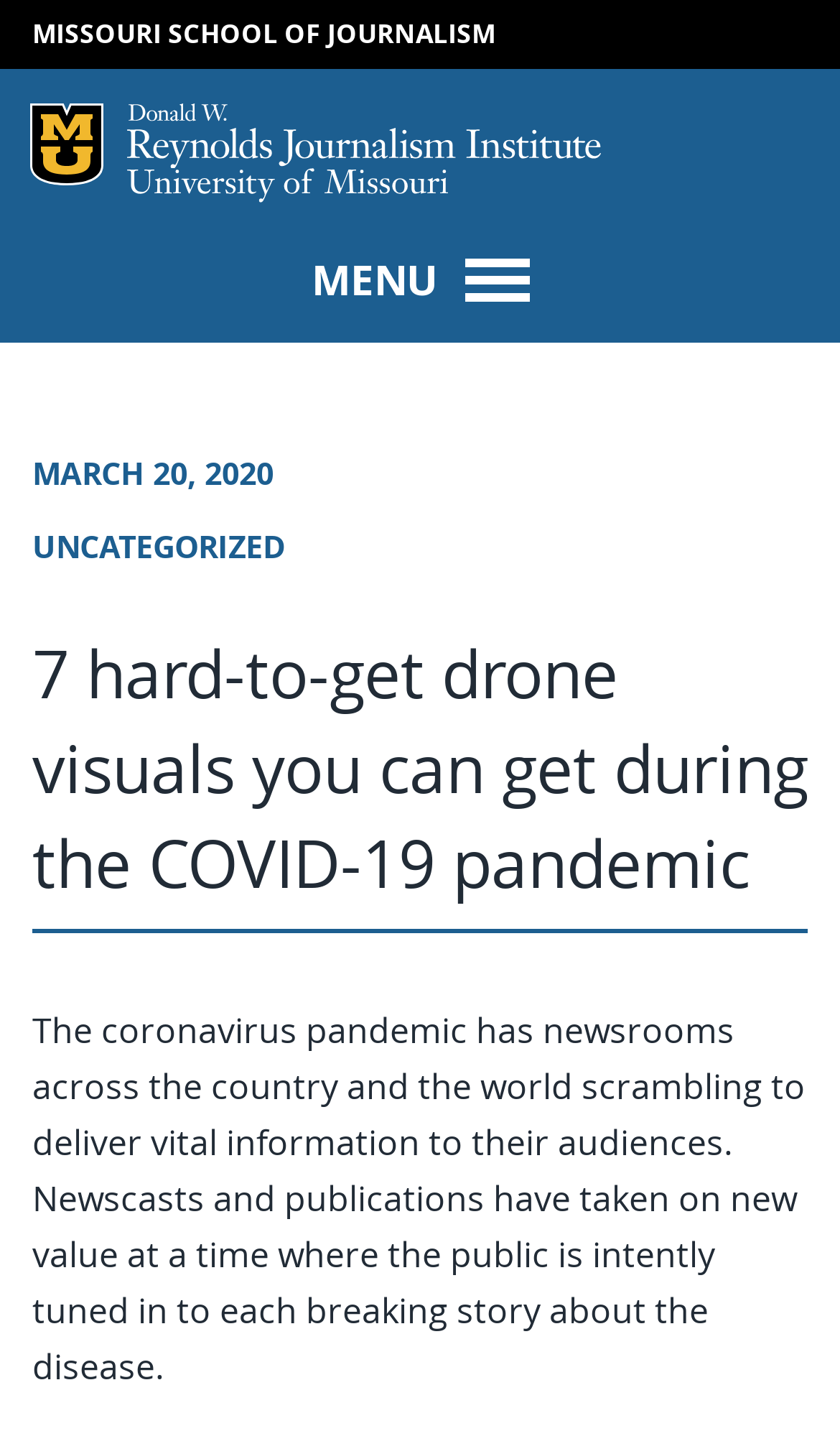What is the name of the school of journalism?
Kindly give a detailed and elaborate answer to the question.

I found the answer by looking at the top-left corner of the webpage, where there is a link with the text 'MISSOURI SCHOOL OF JOURNALISM'.